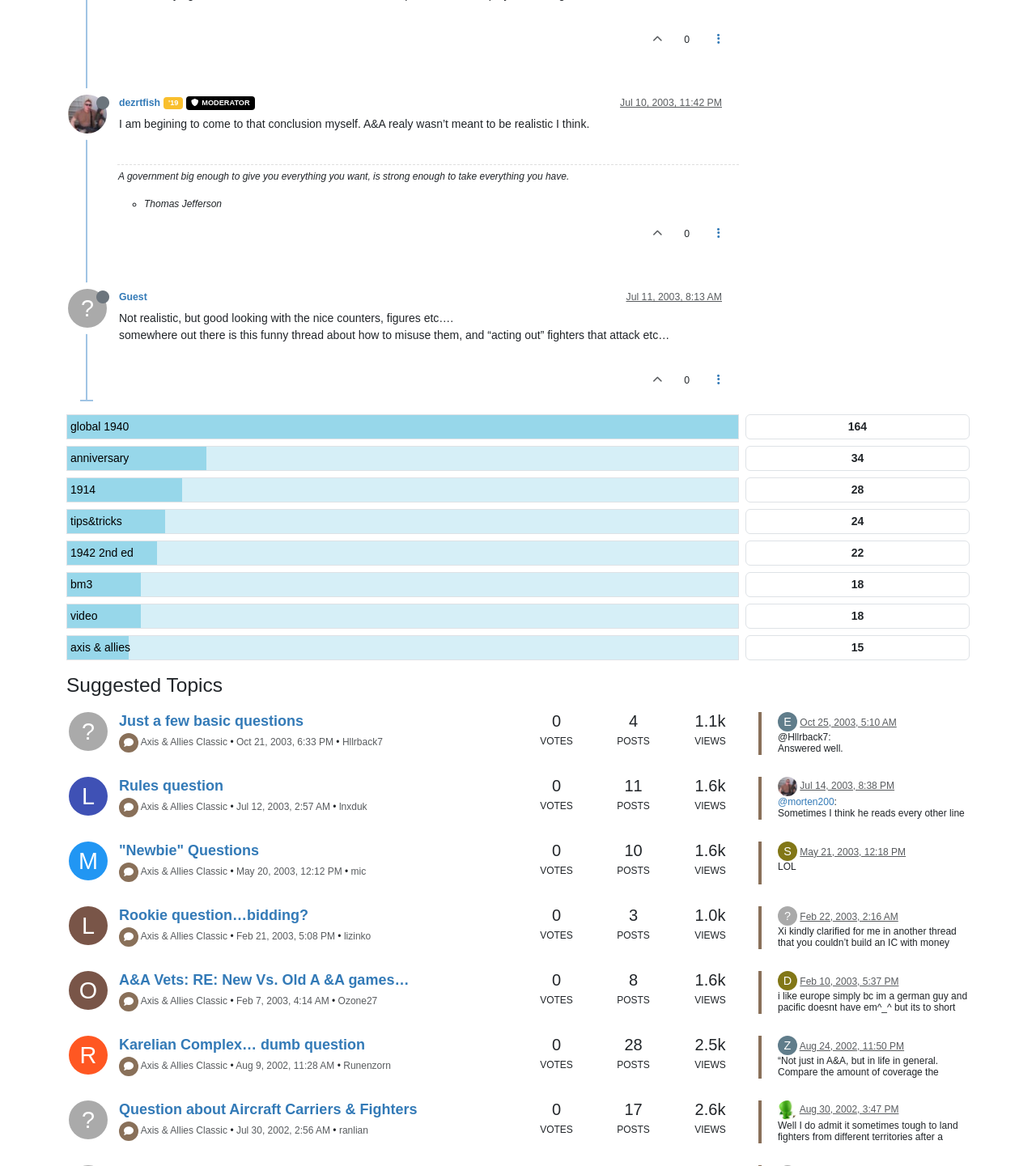Locate the bounding box coordinates of the element's region that should be clicked to carry out the following instruction: "Click on the link to view the profile of user 'Hllrback7'". The coordinates need to be four float numbers between 0 and 1, i.e., [left, top, right, bottom].

[0.066, 0.611, 0.104, 0.644]